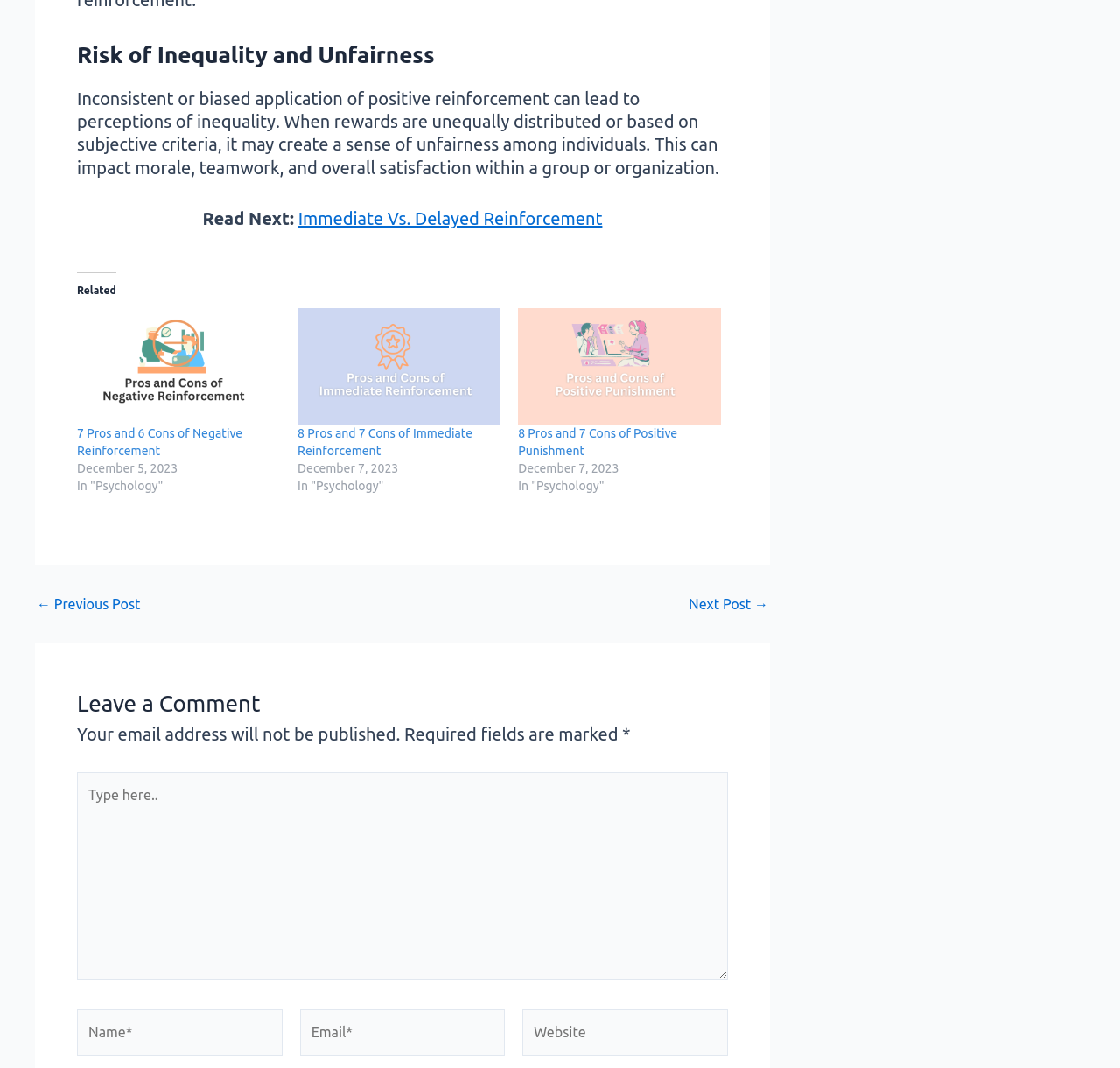Pinpoint the bounding box coordinates of the area that must be clicked to complete this instruction: "Click on pros and cons of negative reinforcement".

[0.069, 0.289, 0.25, 0.397]